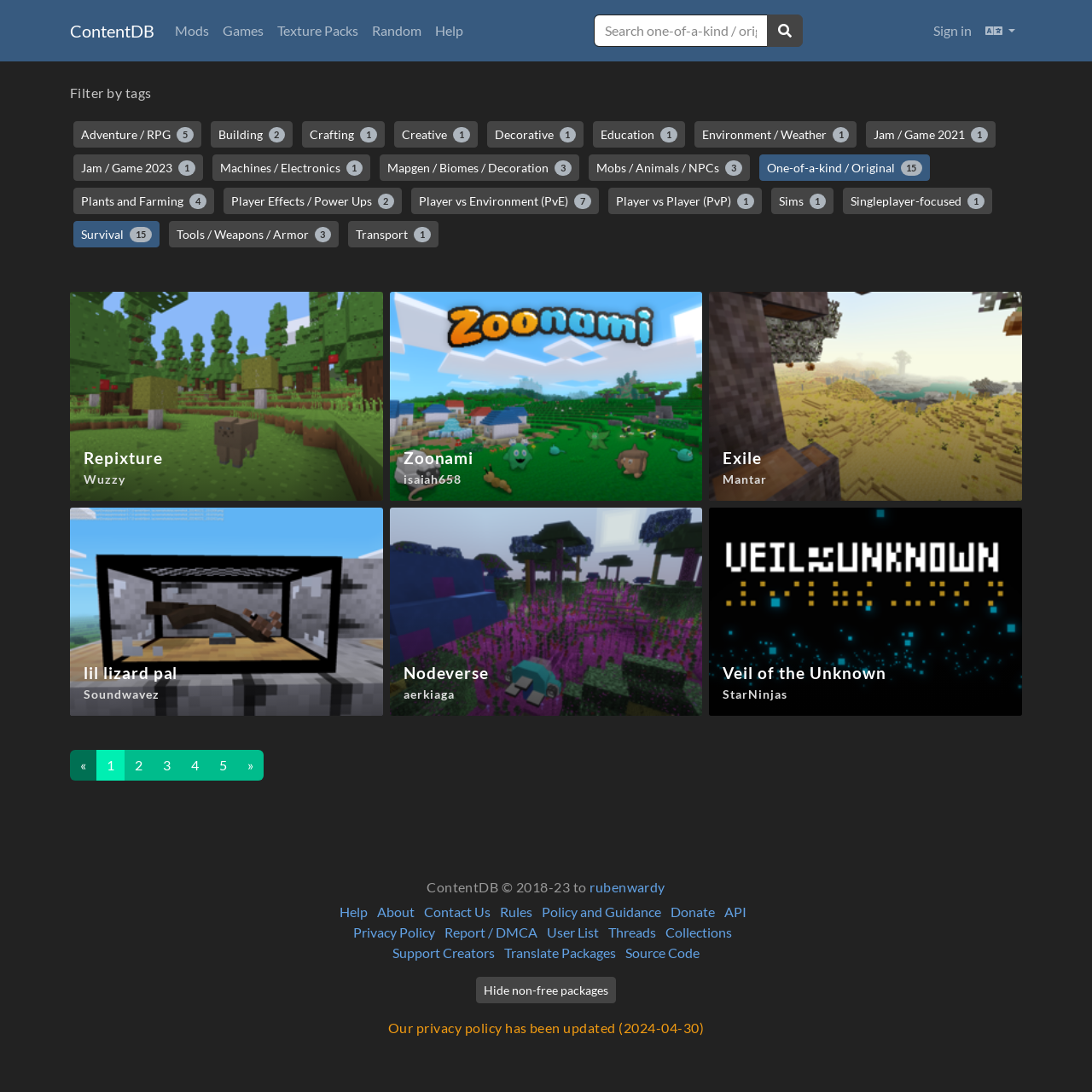Determine the bounding box coordinates of the clickable element to complete this instruction: "Filter by adventure or RPG tags". Provide the coordinates in the format of four float numbers between 0 and 1, [left, top, right, bottom].

[0.067, 0.111, 0.184, 0.135]